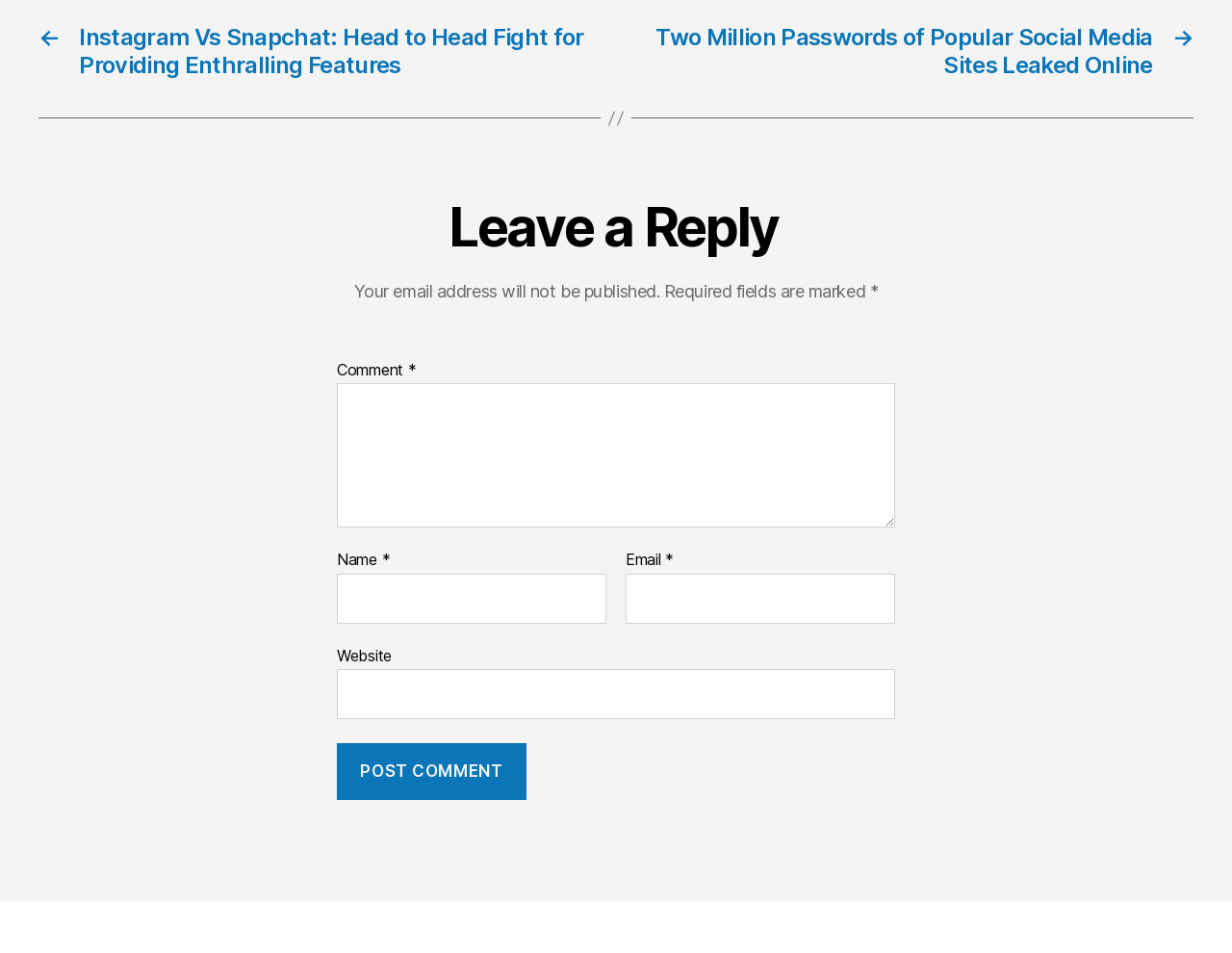What is the function of the 'Post Comment' button?
Could you answer the question in a detailed manner, providing as much information as possible?

The 'Post Comment' button is located below the textboxes and has a caption 'POST COMMENT'. This suggests that its function is to submit the comment information inputted in the textboxes.